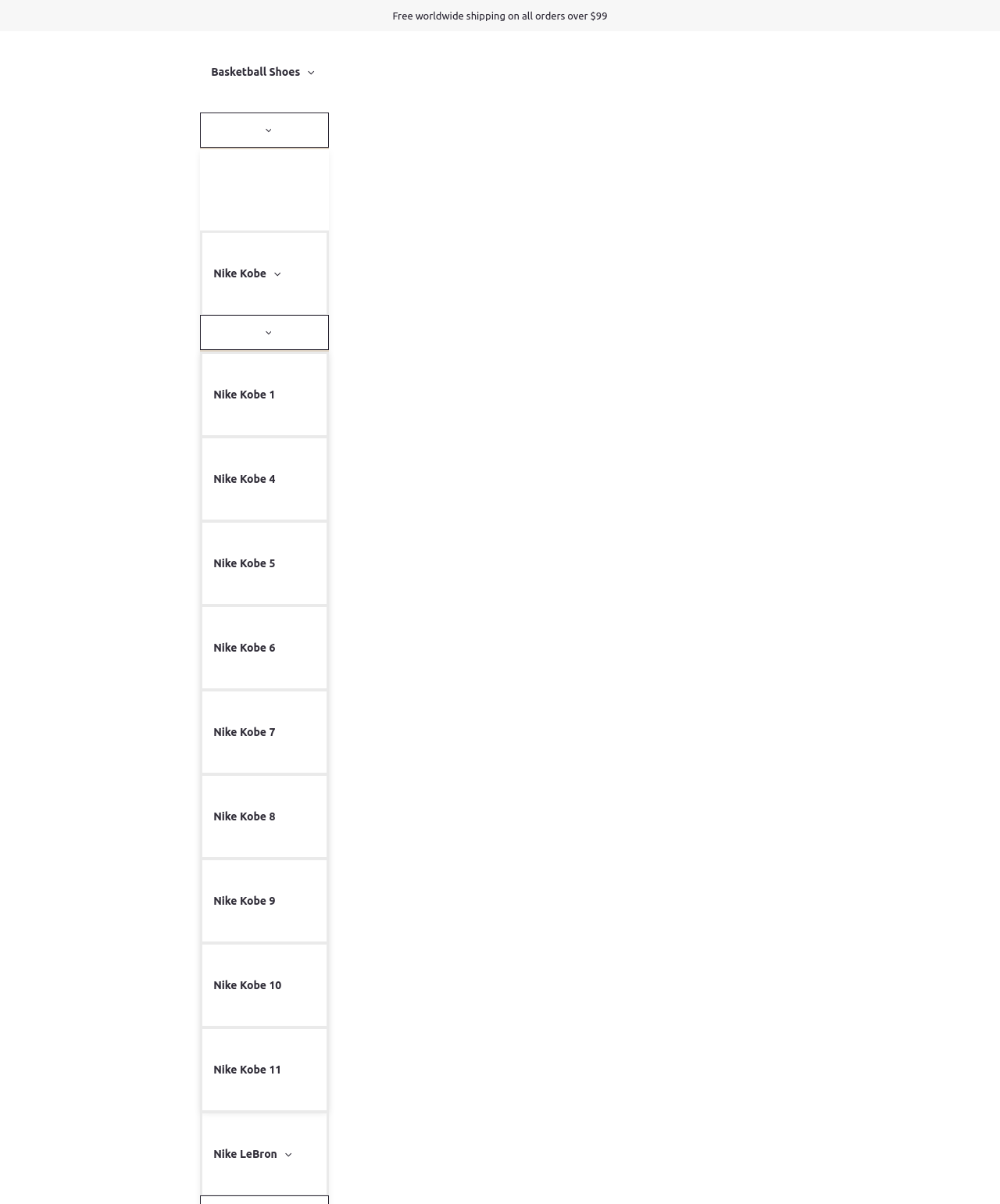Using details from the image, please answer the following question comprehensively:
How many Nike Kobe models are listed?

The webpage lists 11 Nike Kobe models, which can be seen by examining the links 'Nike Kobe 1' to 'Nike Kobe 11' located on the left side of the webpage, indicating that the webpage provides information on multiple Nike Kobe models.